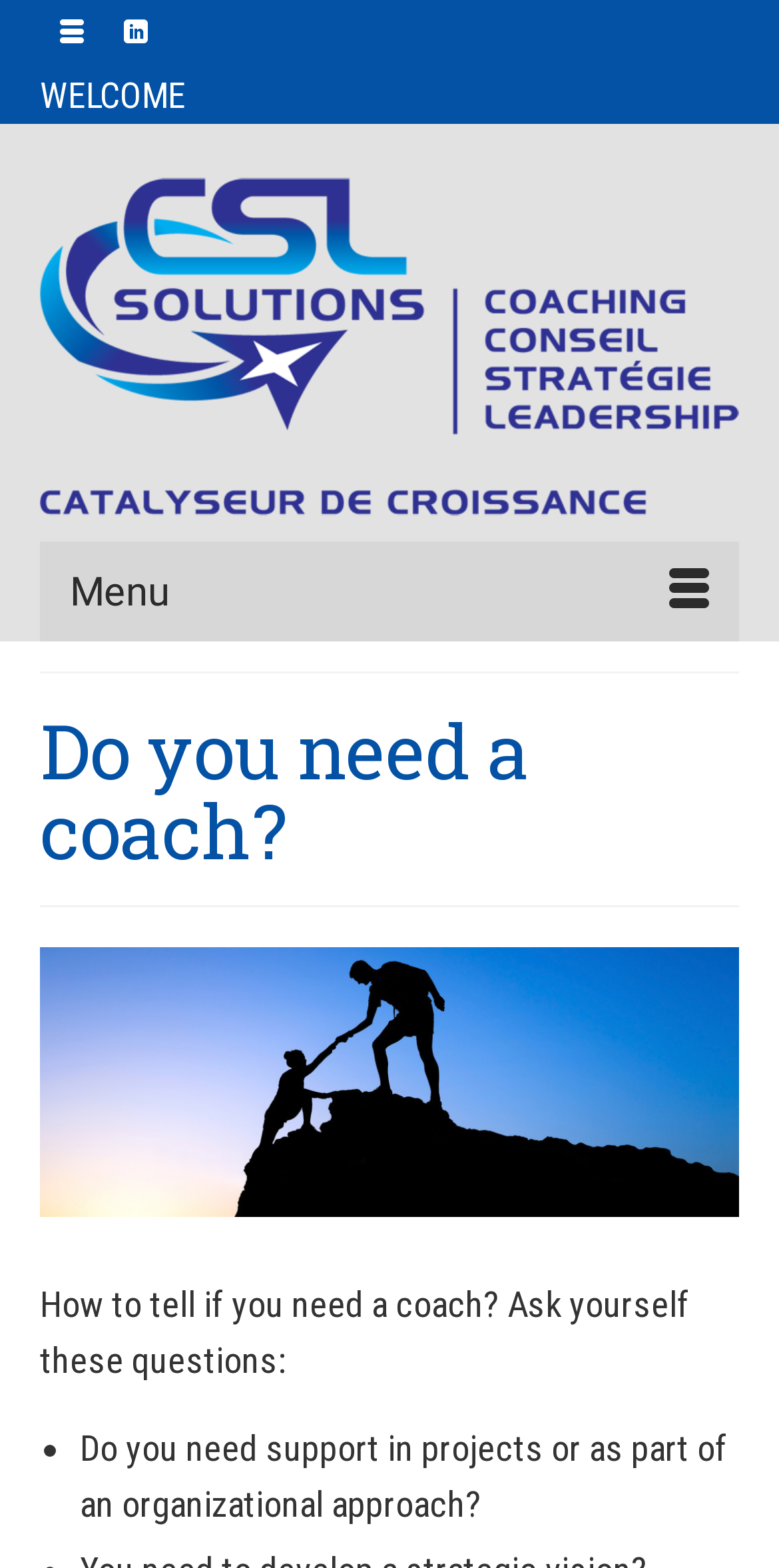What is the name of the company?
Use the information from the screenshot to give a comprehensive response to the question.

The name of the company can be found in the top-left corner of the webpage, where it is written in a large font size and is also an image. It is 'CSL Solutions'.